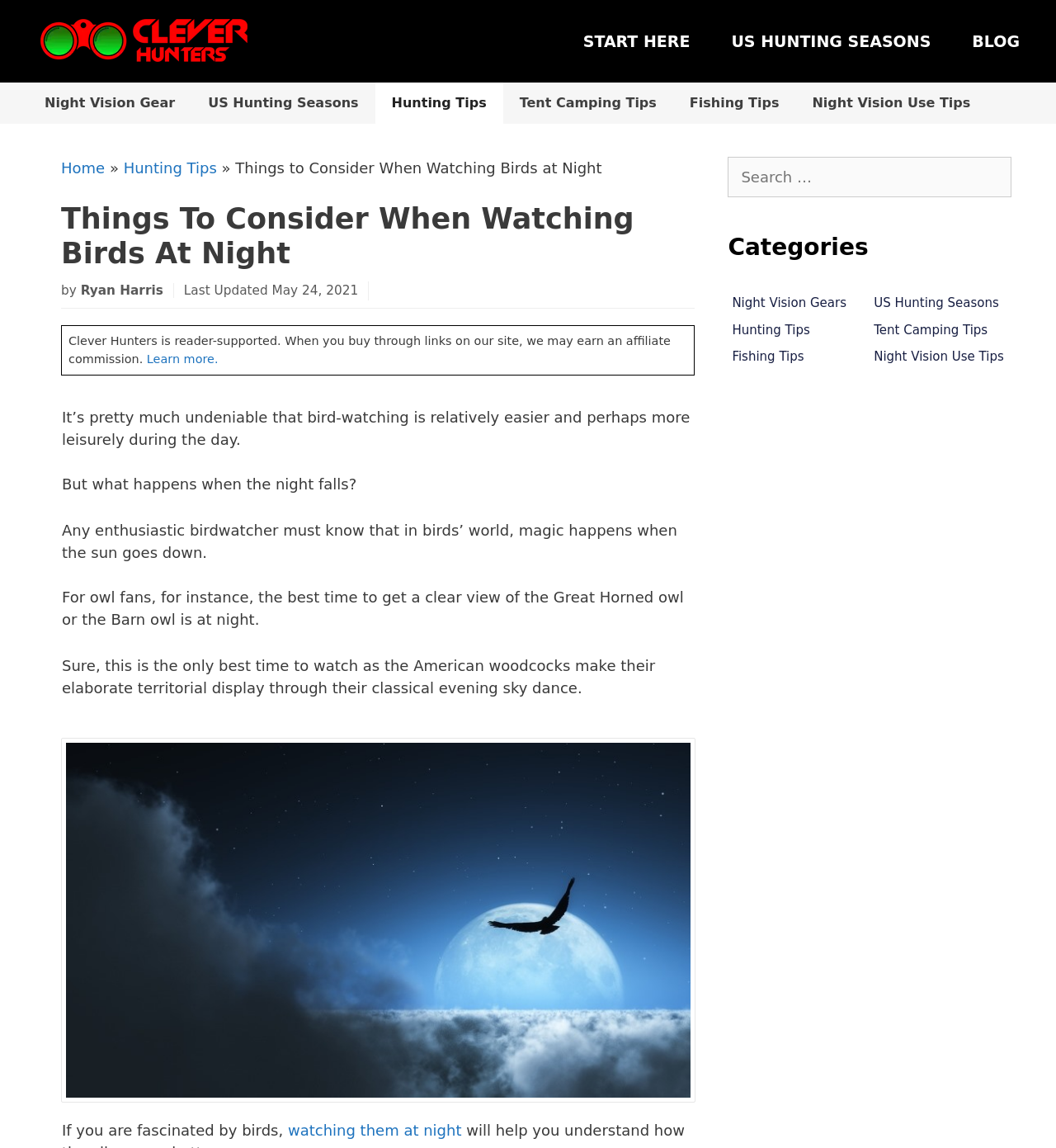Answer the question briefly using a single word or phrase: 
What is the website about?

Bird watching